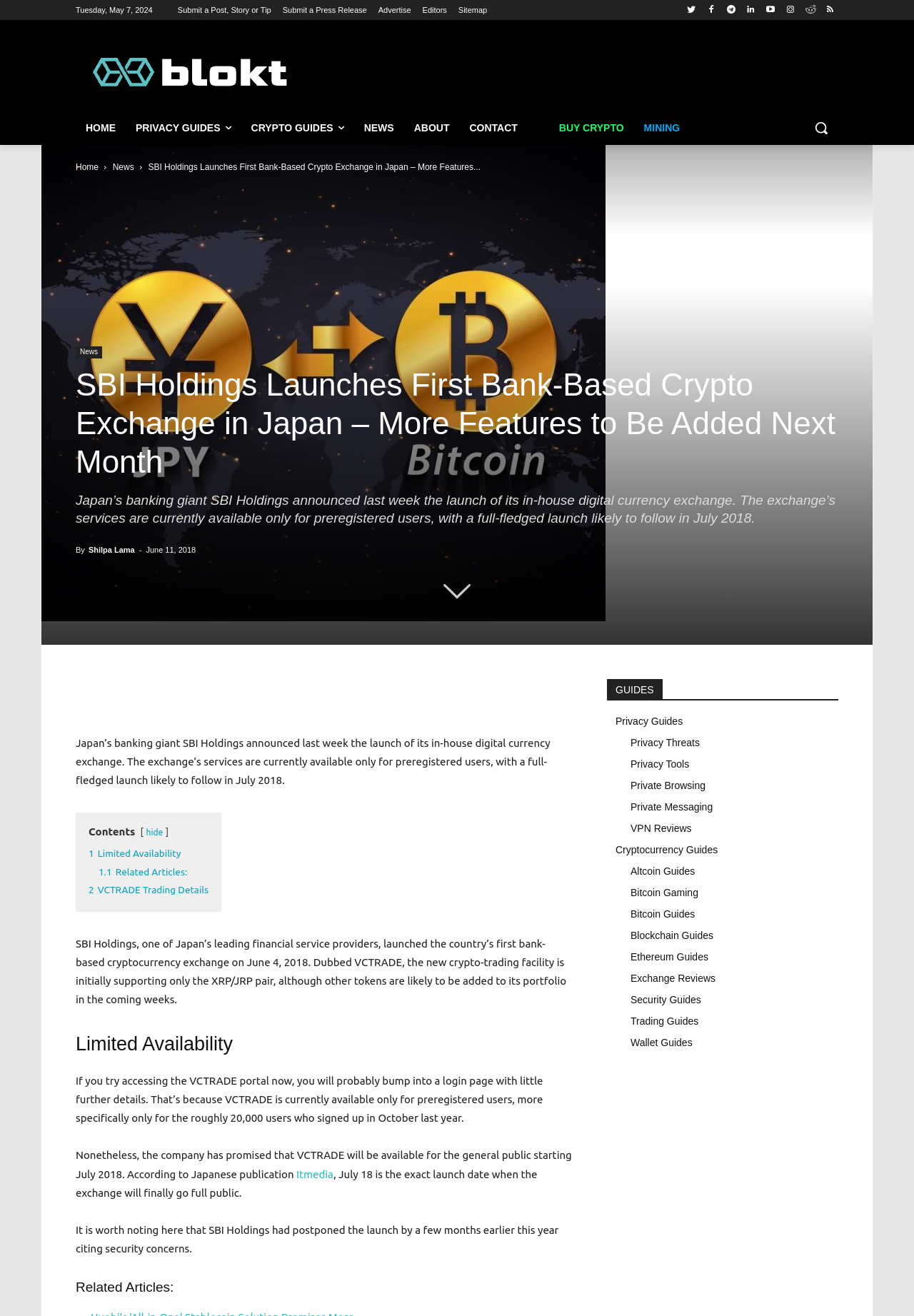What is the name of the cryptocurrency exchange?
Please provide a comprehensive answer based on the visual information in the image.

I found the name of the cryptocurrency exchange by reading the article content which mentions 'VCTRADE' as the name of the exchange launched by SBI Holdings.